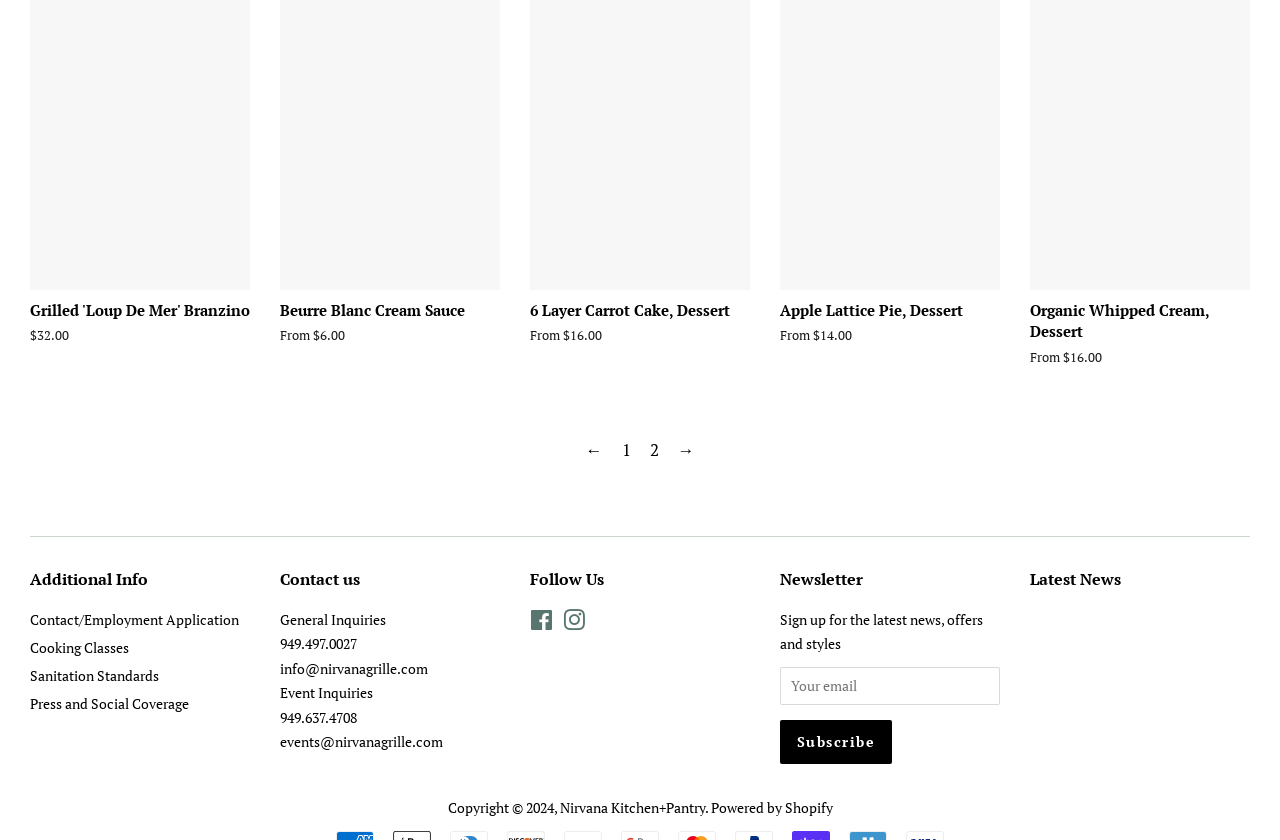Determine the bounding box coordinates for the HTML element mentioned in the following description: "aria-label="Your email" name="contact[email]" placeholder="Your email"". The coordinates should be a list of four floats ranging from 0 to 1, represented as [left, top, right, bottom].

[0.609, 0.794, 0.781, 0.84]